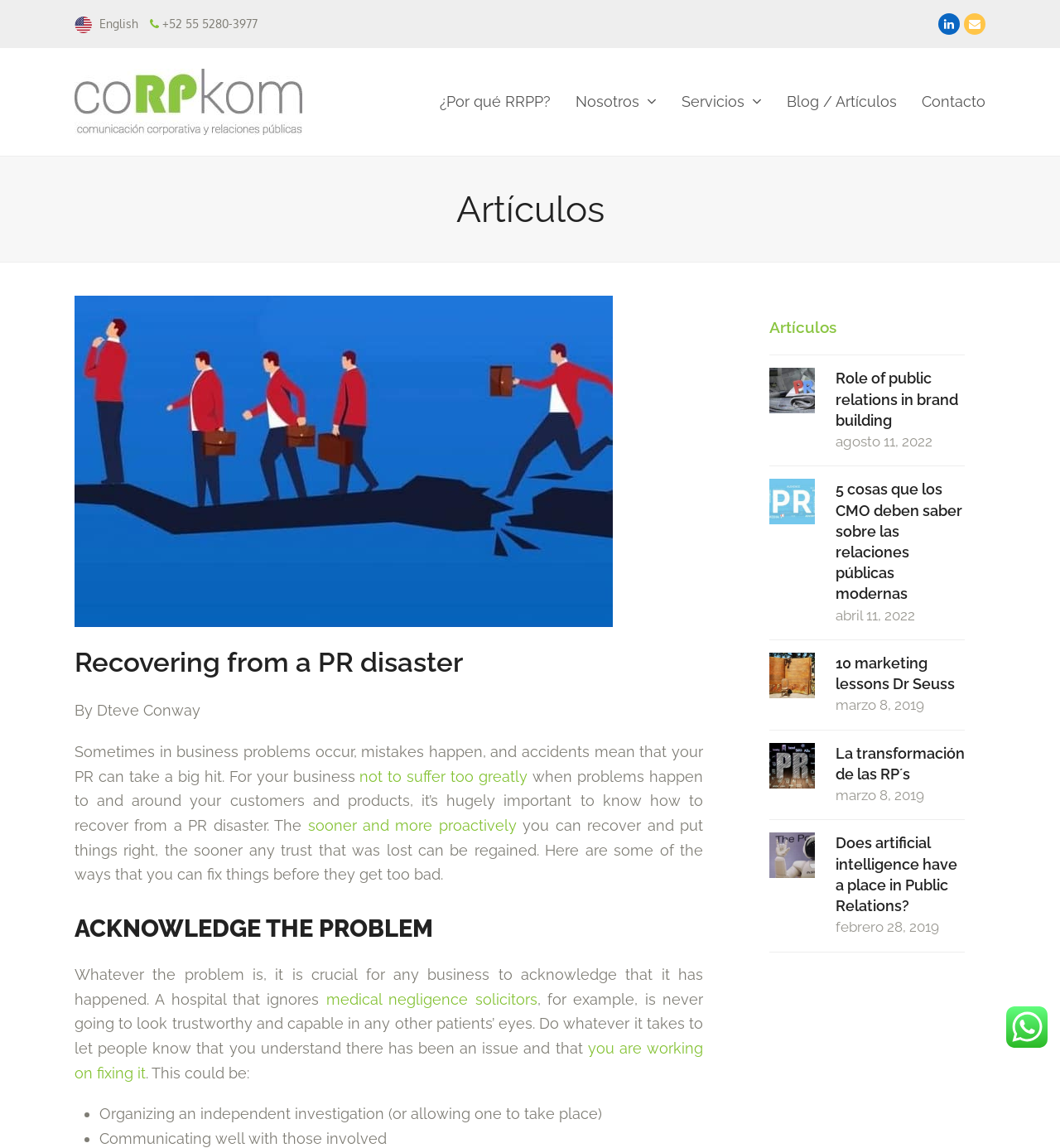Locate the bounding box coordinates of the element that should be clicked to fulfill the instruction: "Visit LinkedIn".

[0.885, 0.012, 0.905, 0.03]